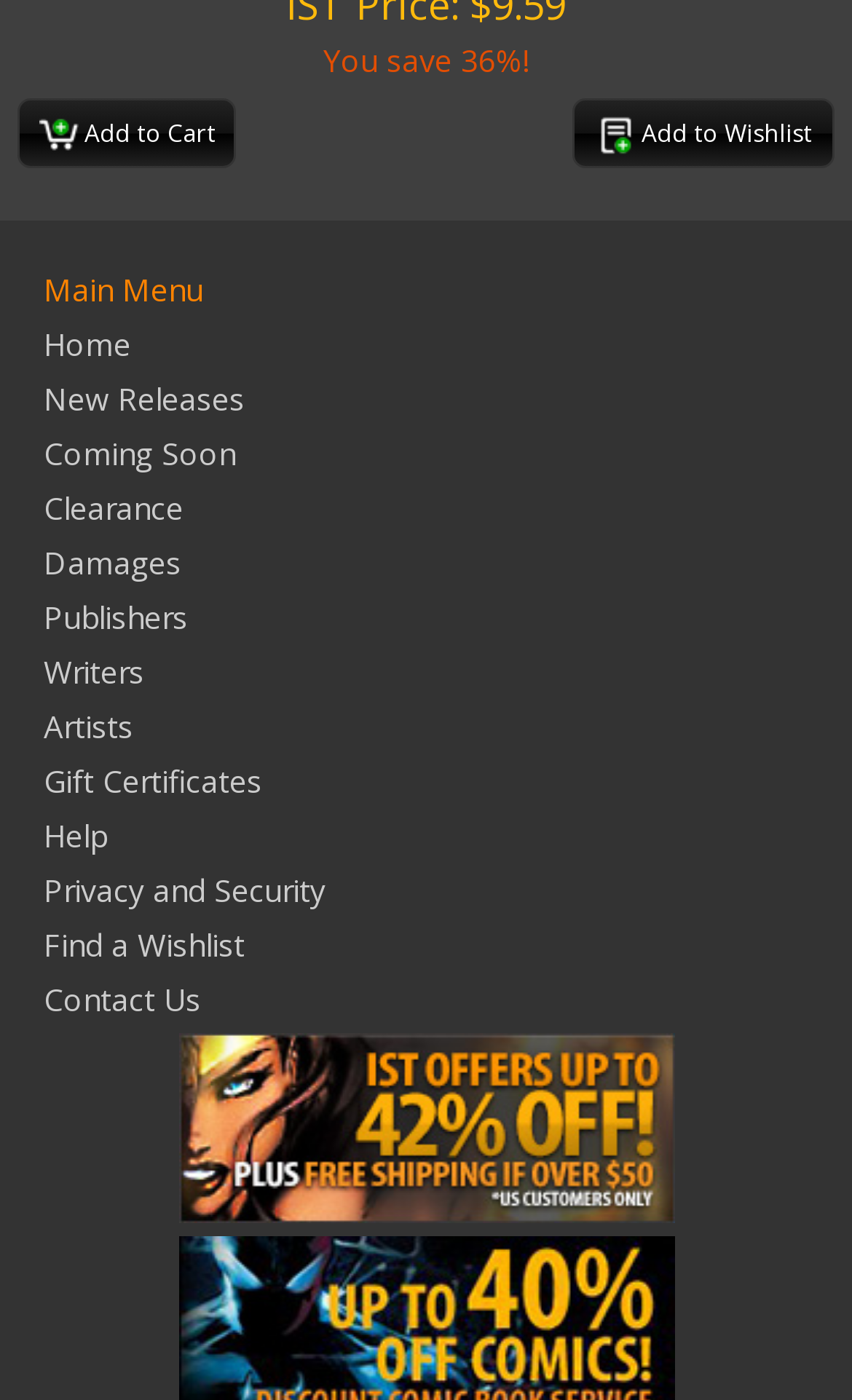Please identify the bounding box coordinates of the element on the webpage that should be clicked to follow this instruction: "Contact us". The bounding box coordinates should be given as four float numbers between 0 and 1, formatted as [left, top, right, bottom].

[0.051, 0.698, 0.236, 0.728]